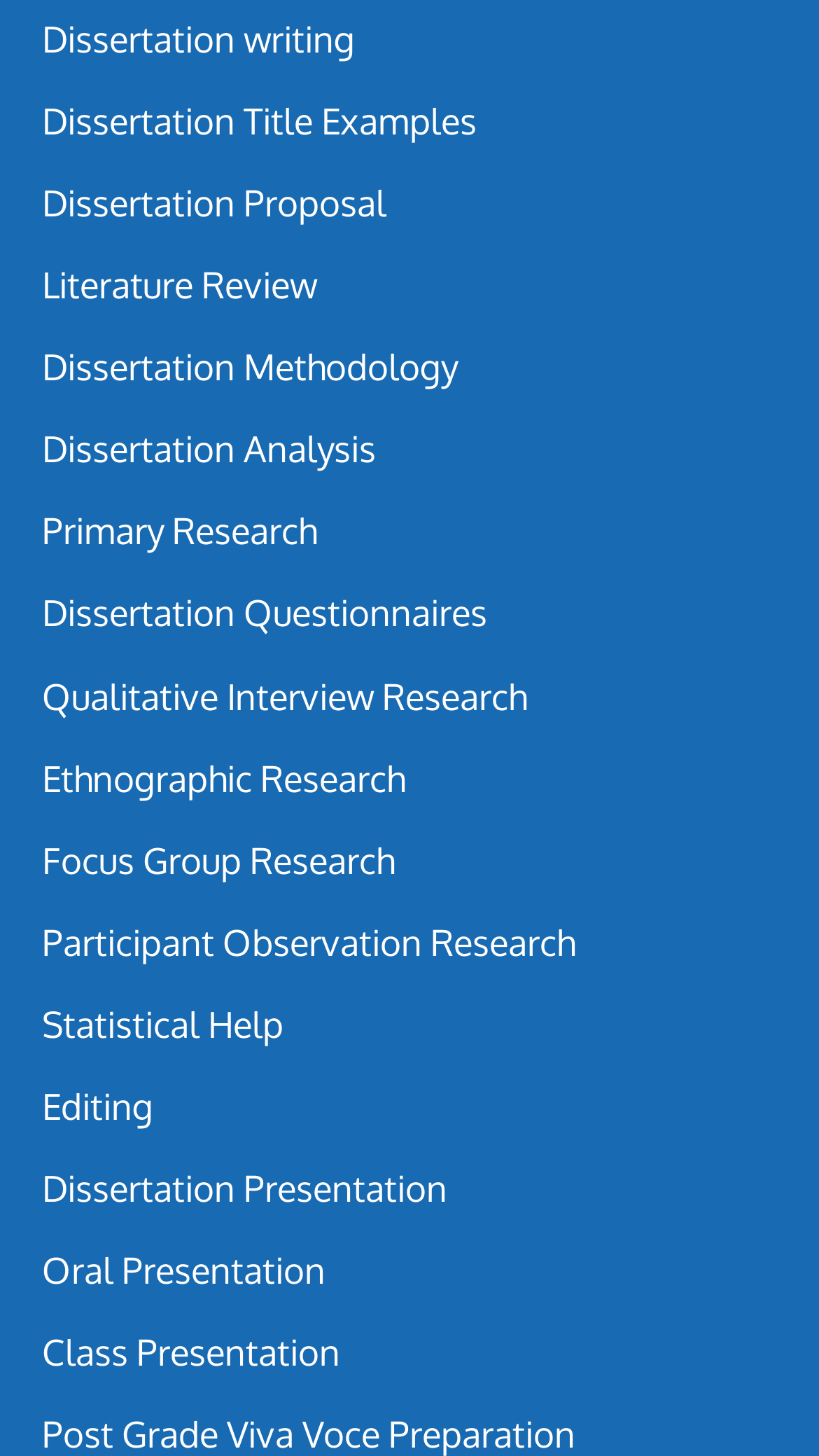Specify the bounding box coordinates for the region that must be clicked to perform the given instruction: "Get help with Statistical Help".

[0.051, 0.688, 0.346, 0.718]